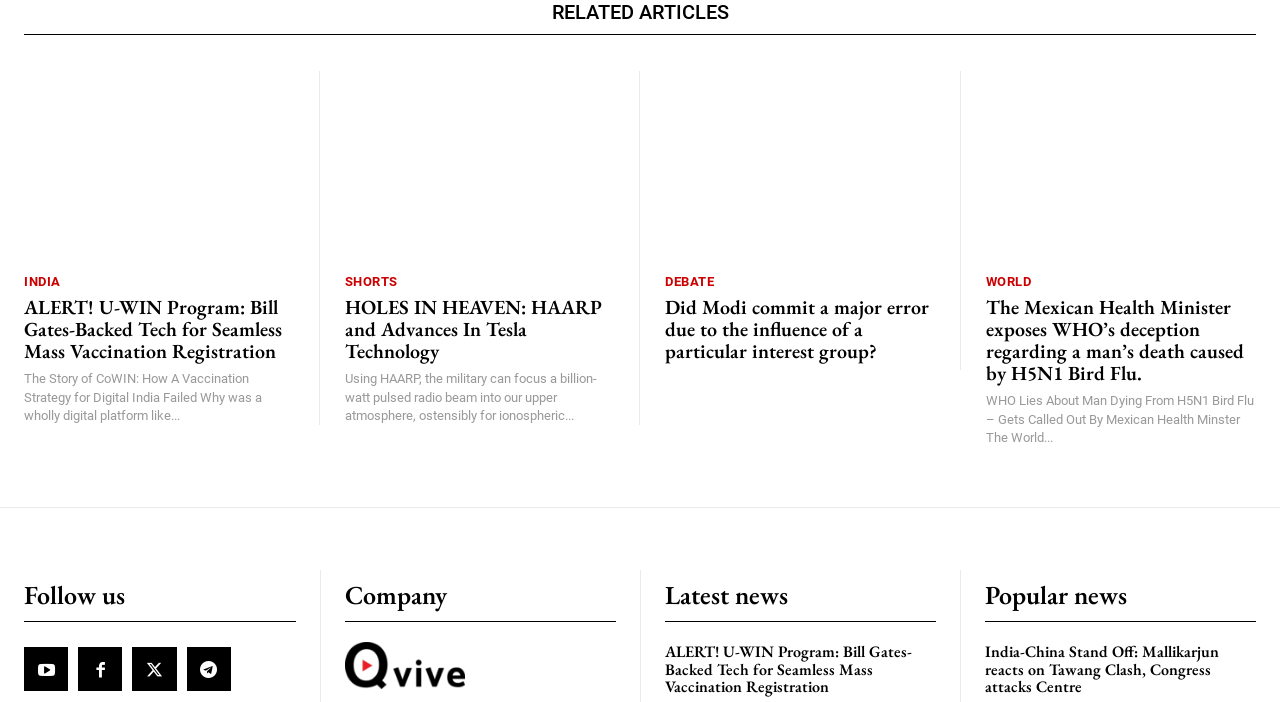Predict the bounding box of the UI element that fits this description: "Youtube".

[0.019, 0.922, 0.053, 0.985]